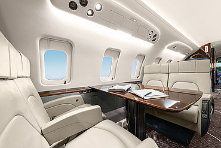Give a thorough description of the image, including any visible elements and their relationships.

The image showcases the luxurious interior of a business jet, specifically highlighting the elegant seating arrangement designed for comfort and functionality. Soft leather seats complement the polished wood table in the center, providing ample space for work or relaxation. Natural light streams in through the large windows, offering a view of the sky outside, enhancing the serene ambiance of the cabin. This setting embodies the premium experience of aircraft interior solutions, emphasizing both style and comfort, ideal for business travelers seeking a refined environment.